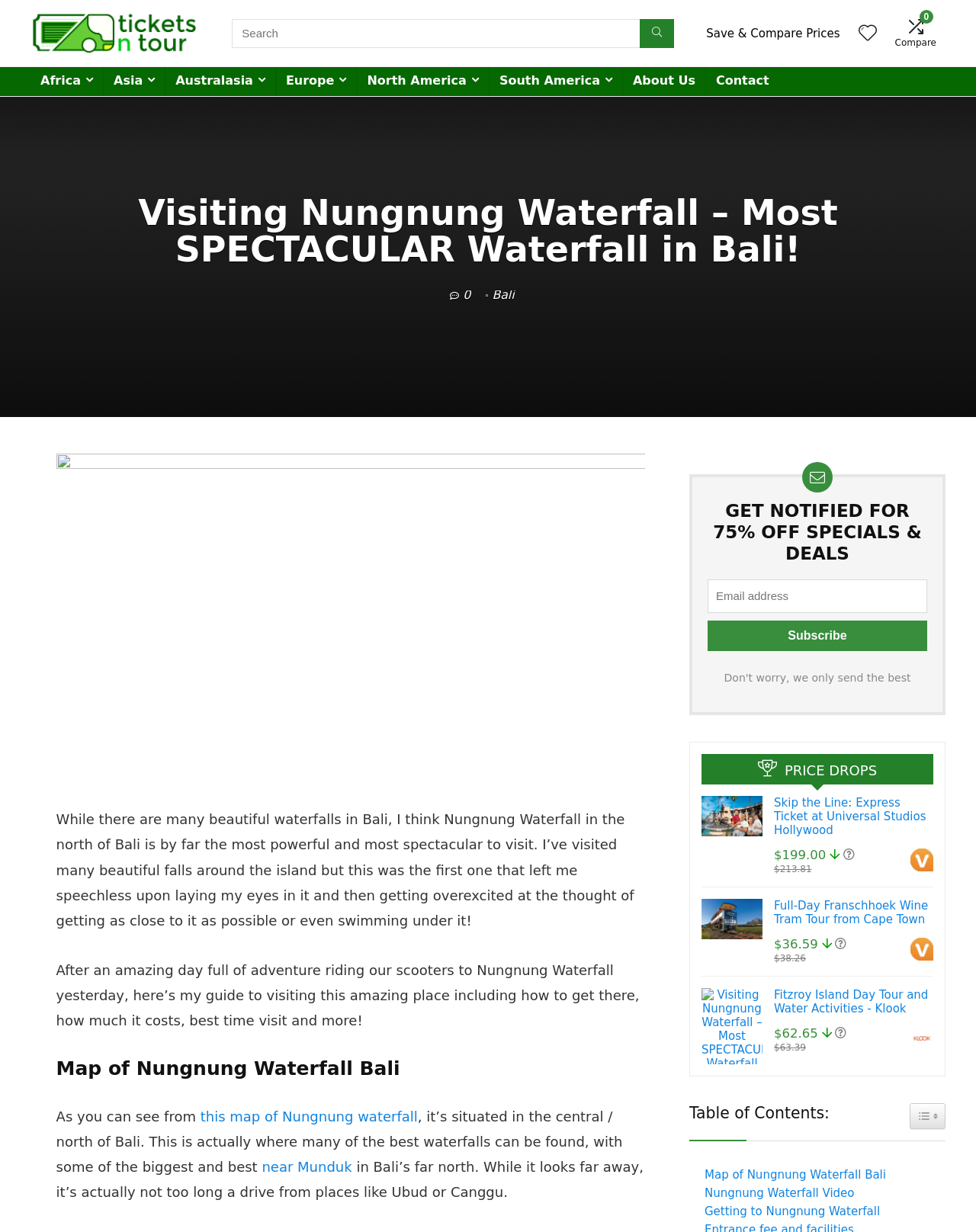Please respond to the question with a concise word or phrase:
What is the price of the 'Full-Day Franschhoek Wine Tram Tour from Cape Town'?

$36.59